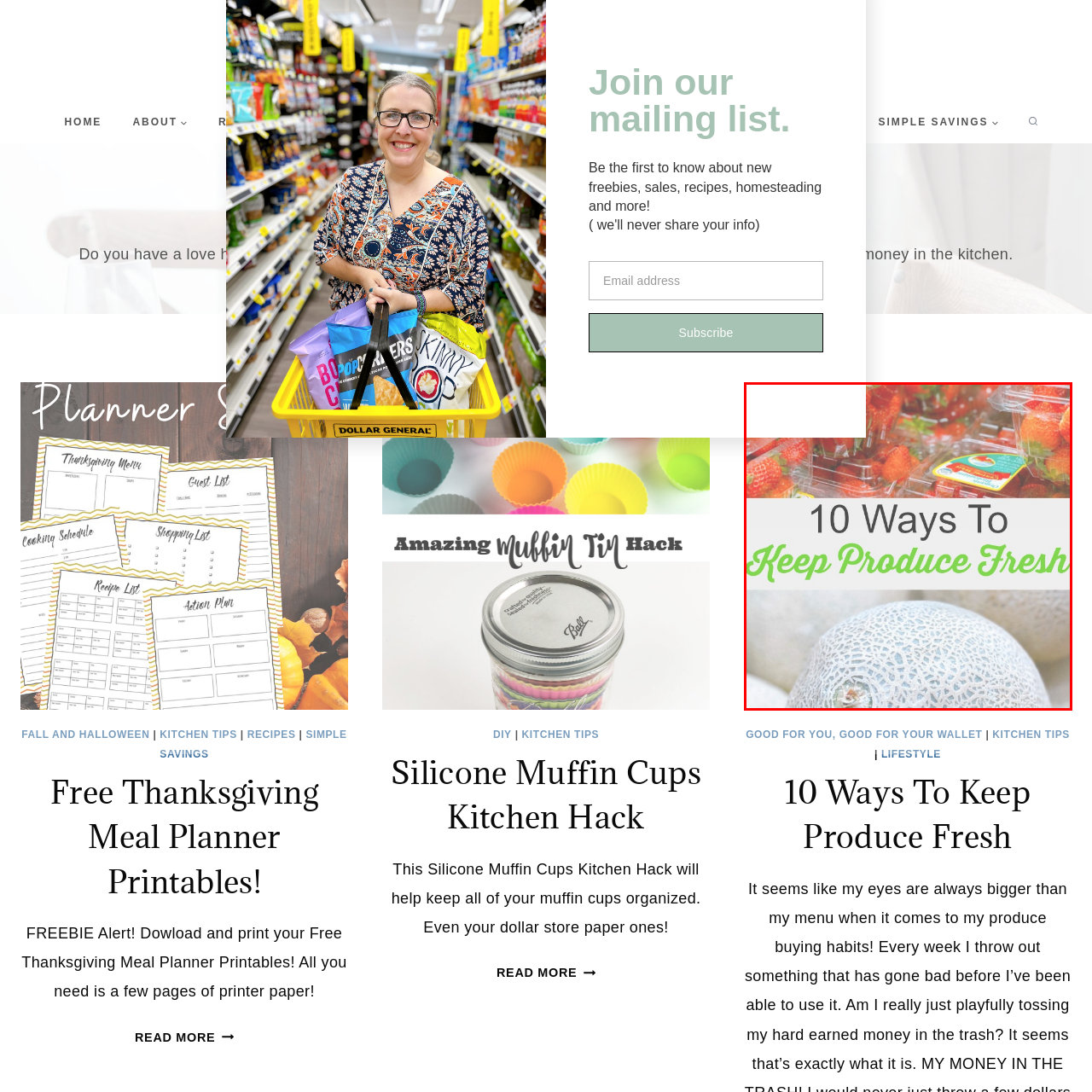Provide an in-depth caption for the image inside the red boundary.

This image visually represents the article titled "10 Ways To Keep Produce Fresh." At the top, vibrant strawberries in clear plastic containers indicate fresh produce, showcasing their bright red color and inviting appearance. Beneath the strawberries, the article's title is prominently featured in a stylish font, with "10 Ways To" in a standard type and "Keep Produce Fresh" in a lively green, suggesting tips and strategies for maintaining the freshness of fruits and vegetables. The lower part of the image focuses on a textured cantaloupe, emphasizing the theme of produce. This composition highlights the importance of freshness in cooking and meal preparation, truly reflecting a love for healthy eating and effective kitchen practices.